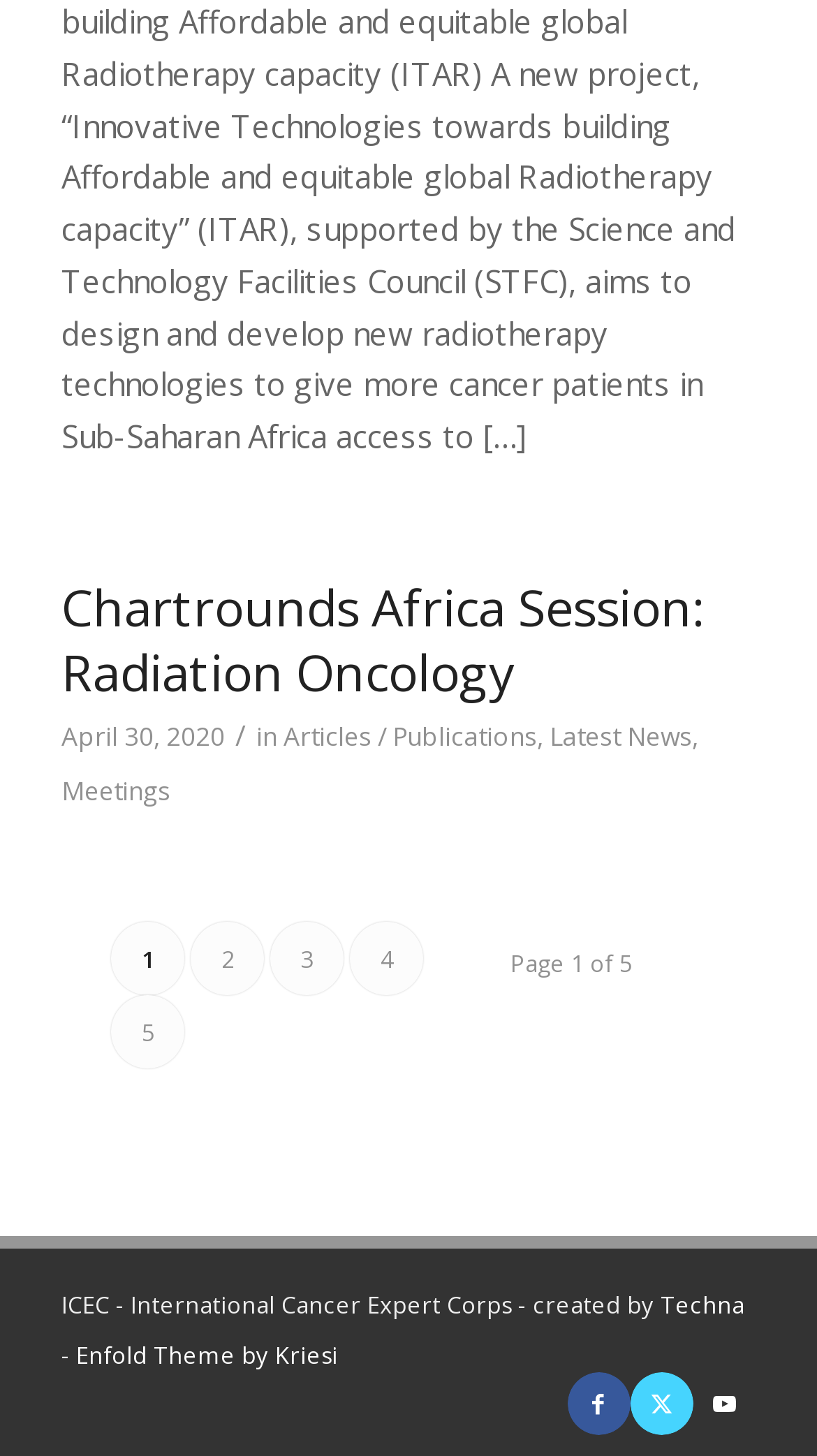Provide a short answer to the following question with just one word or phrase: What is the date of the current article?

April 30, 2020